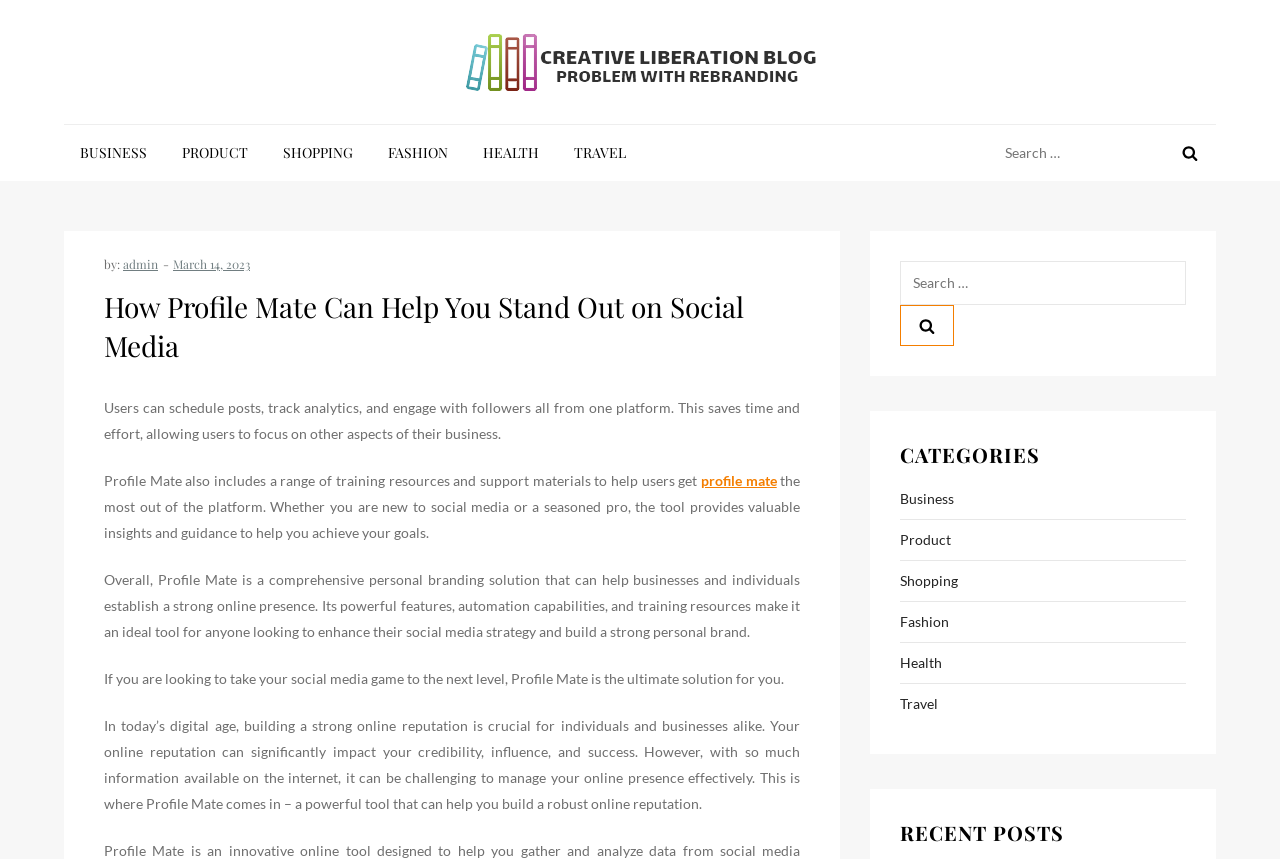Give a detailed account of the webpage, highlighting key information.

The webpage is a blog post titled "How Profile Mate Can Help You Stand Out on Social Media" on the Creative Liberation Blog. At the top, there is a logo and a link to the blog's homepage, accompanied by a navigation menu with categories such as BUSINESS, PRODUCT, SHOPPING, FASHION, HEALTH, and TRAVEL. 

Below the navigation menu, there is a search bar with a button and a placeholder text "Search for:". 

The main content of the blog post is divided into several paragraphs. The first paragraph explains the problem of rebranding, and the following paragraphs describe the features and benefits of using Profile Mate, a comprehensive personal branding solution. The text explains how Profile Mate can help users schedule posts, track analytics, and engage with followers, and provides training resources and support materials to help users achieve their goals.

Throughout the blog post, there are links to related topics, such as "profile mate", and a call-to-action to take social media to the next level with Profile Mate. 

On the right side of the page, there is a secondary search bar and a list of categories, including BUSINESS, PRODUCT, SHOPPING, FASHION, HEALTH, and TRAVEL, which are likely links to other blog posts or sections of the website.